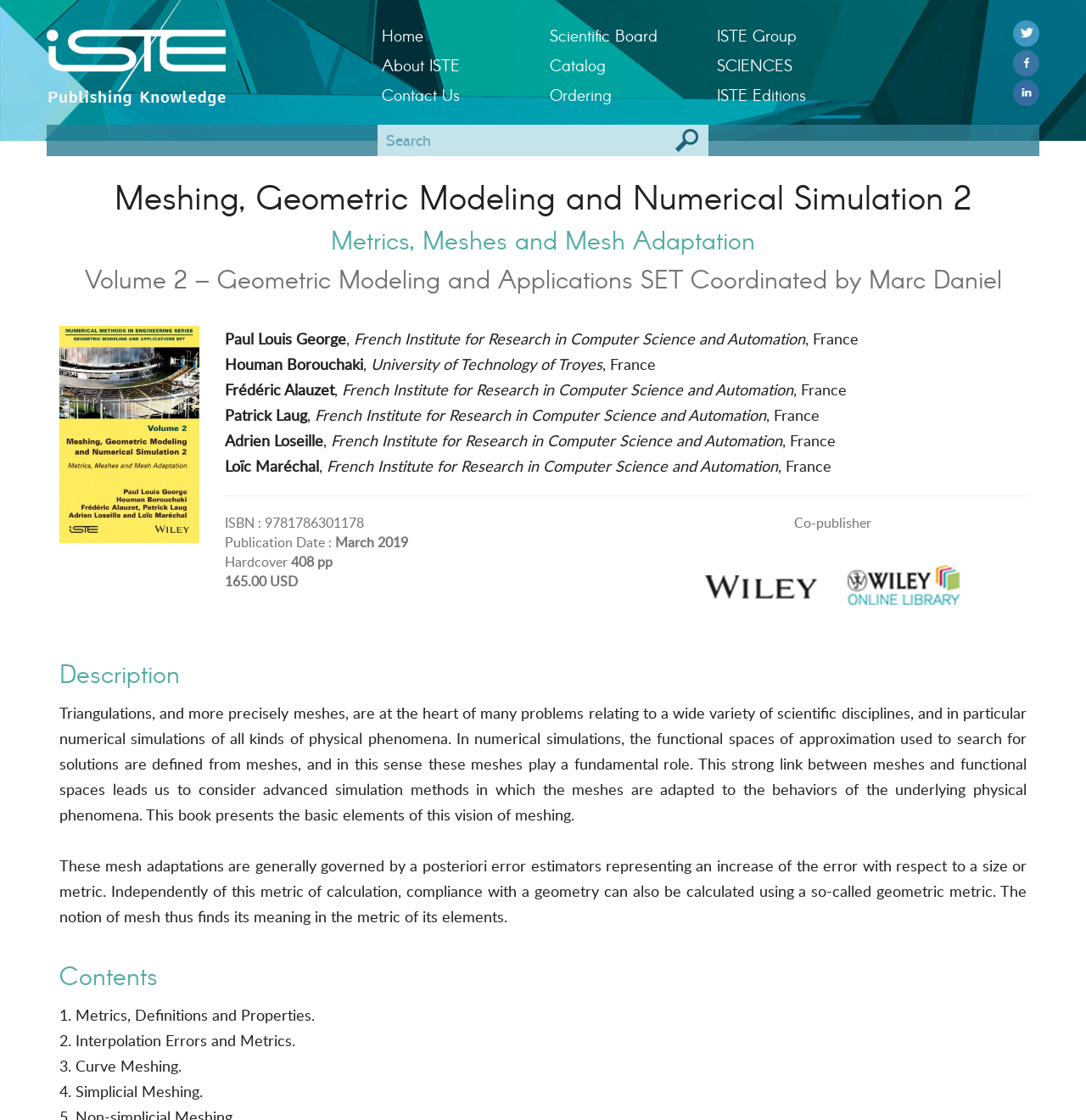From the screenshot, find the bounding box of the UI element matching this description: "parent_node: Co-publisher title="Wiley Online Library"". Supply the bounding box coordinates in the form [left, top, right, bottom], each a float between 0 and 1.

[0.767, 0.476, 0.898, 0.56]